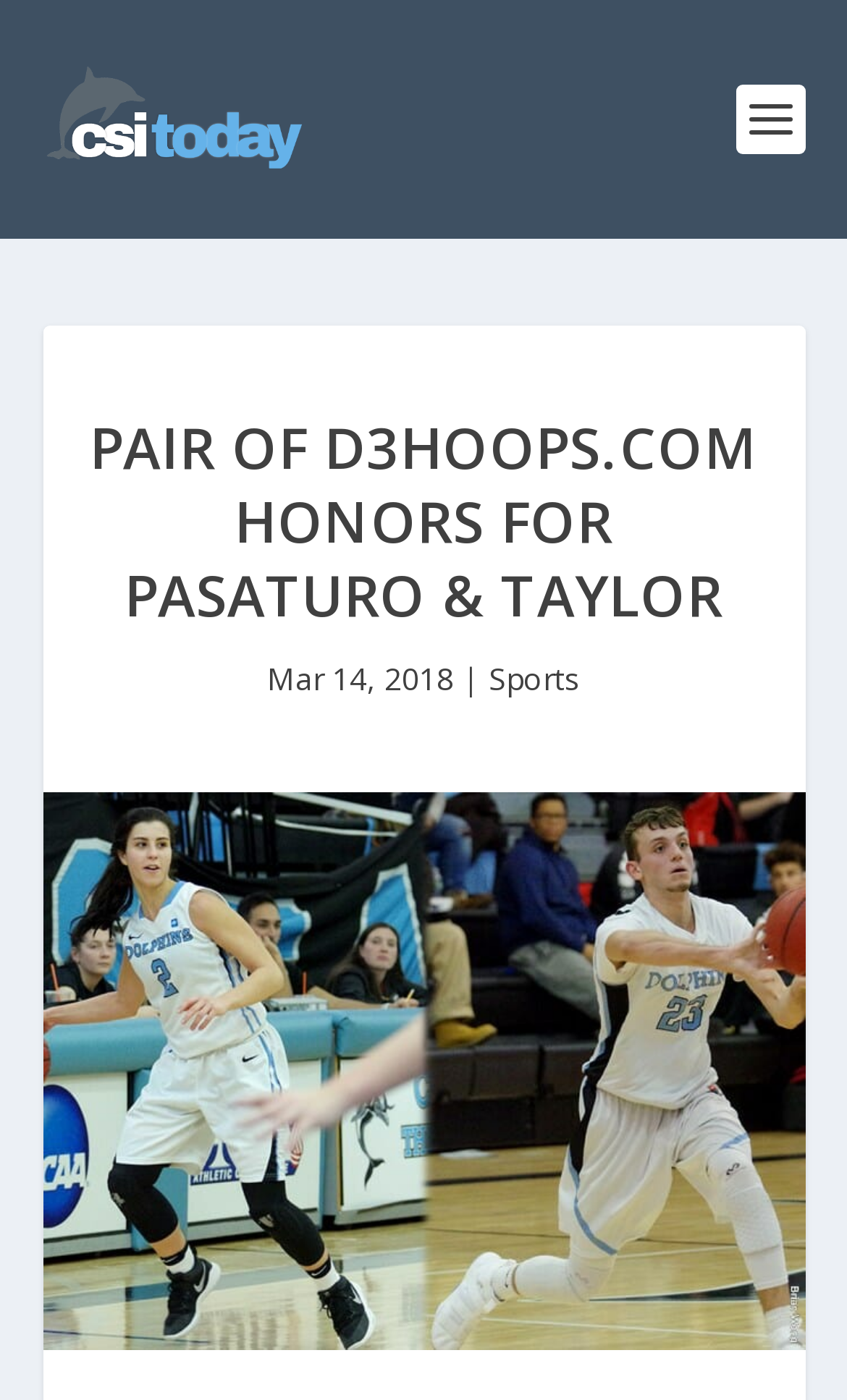Please give a succinct answer to the question in one word or phrase:
What is the date of the article?

Mar 14, 2018